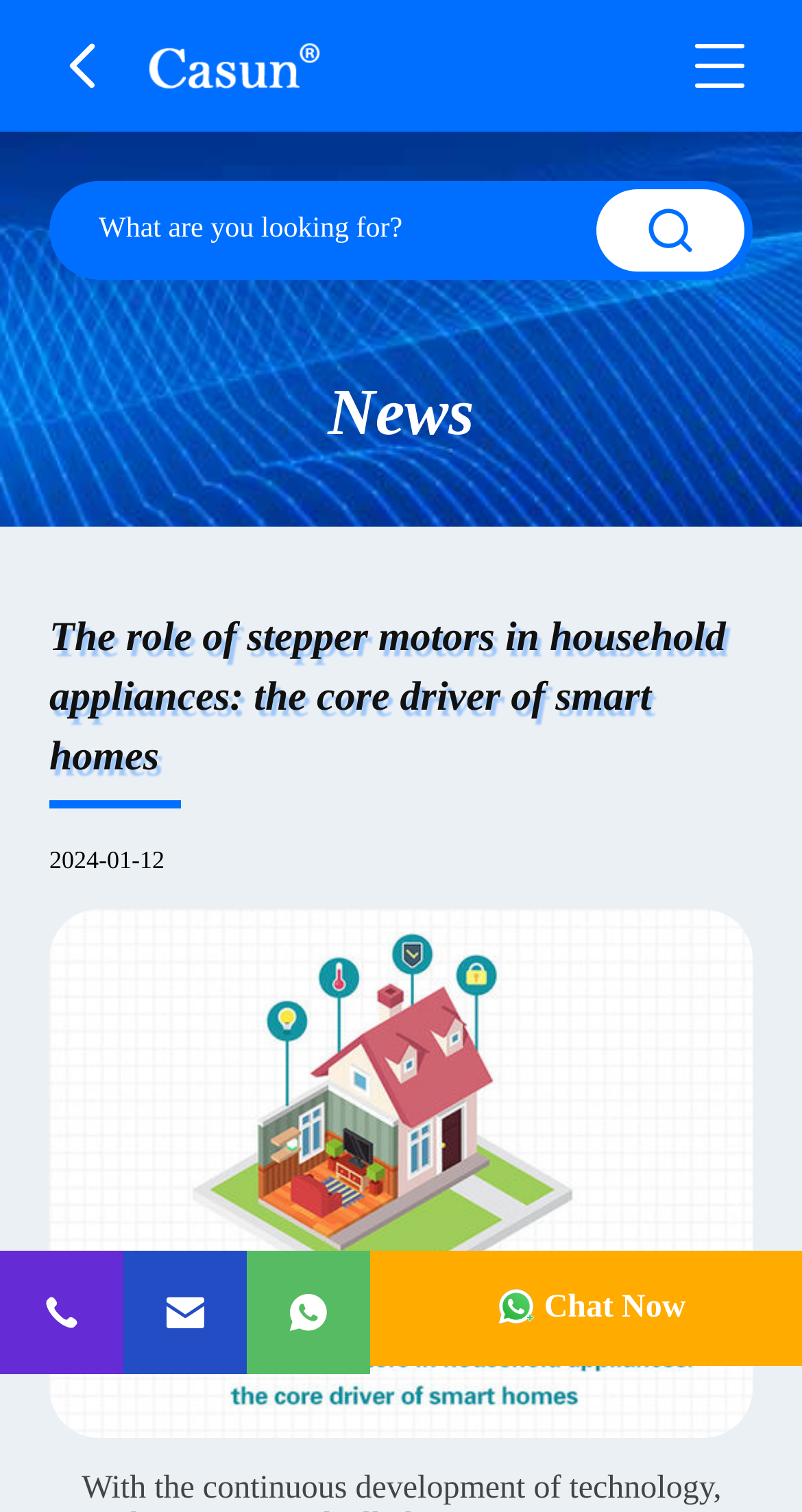Extract the bounding box coordinates of the UI element described: "Contact". Provide the coordinates in the format [left, top, right, bottom] with values ranging from 0 to 1.

[0.154, 0.827, 0.308, 0.909]